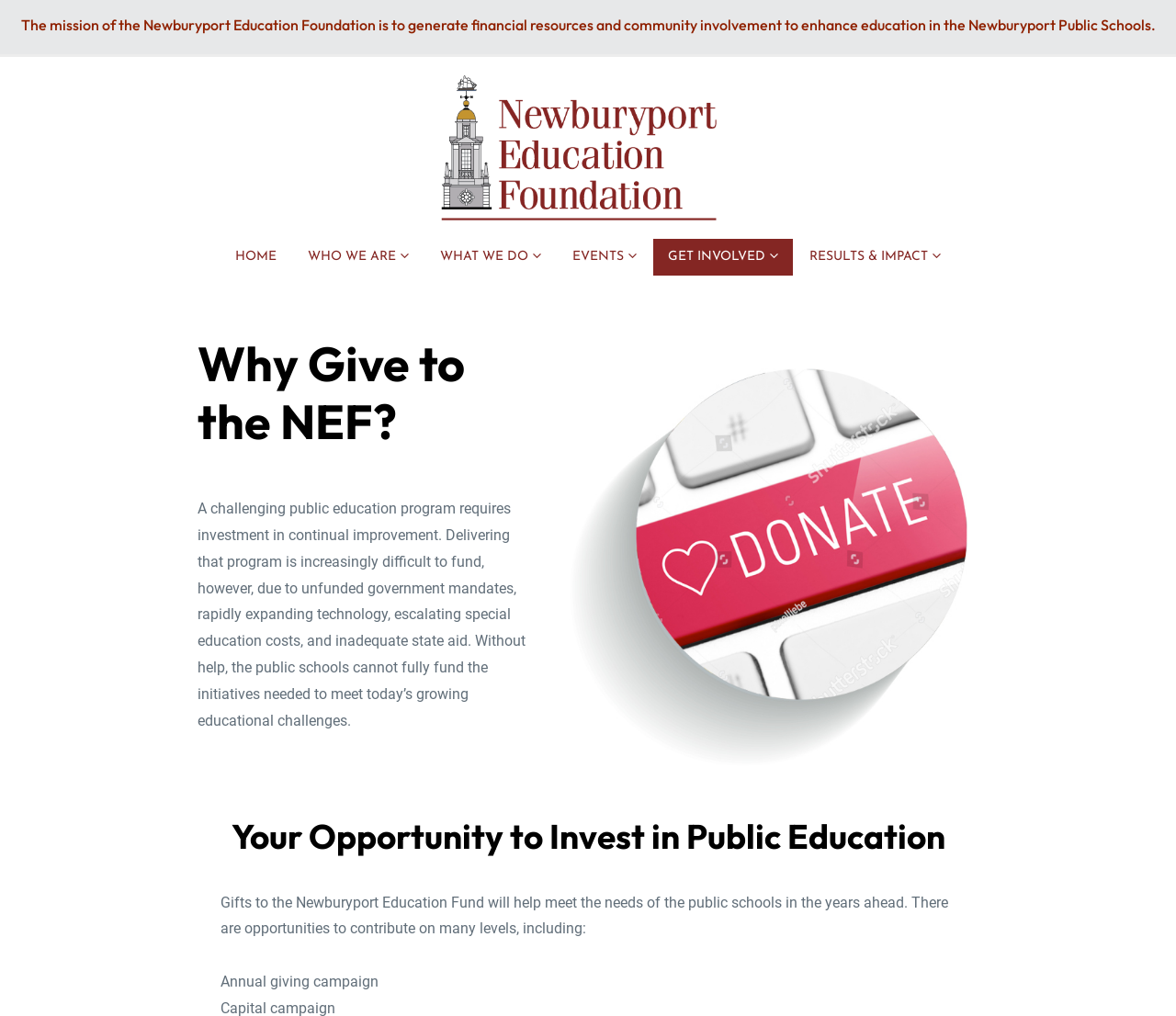What is the mission of the Newburyport Education Foundation?
Offer a detailed and exhaustive answer to the question.

According to the StaticText element with bounding box coordinates [0.018, 0.016, 0.982, 0.034], the mission of the Newburyport Education Foundation is to generate financial resources and community involvement to enhance education in the Newburyport Public Schools.